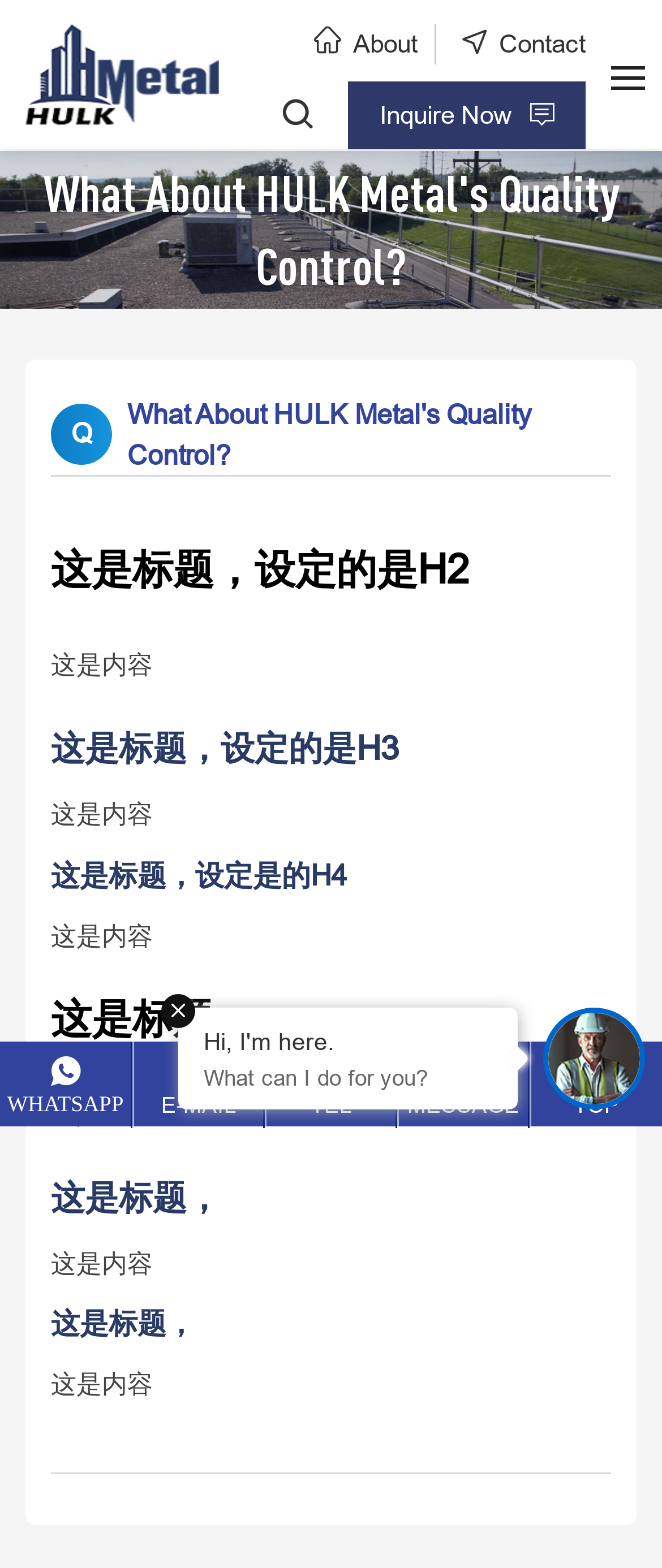Use a single word or phrase to respond to the question:
What type of content is displayed below the headings?

Text content